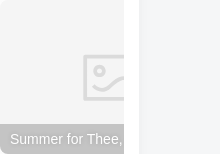Given the content of the image, can you provide a detailed answer to the question?
What is the design style of the webpage?

The caption describes the design of the webpage as featuring a 'minimalist layout', which implies a simple and uncluttered visual style that focuses attention on the content rather than elaborate graphics or embellishments.